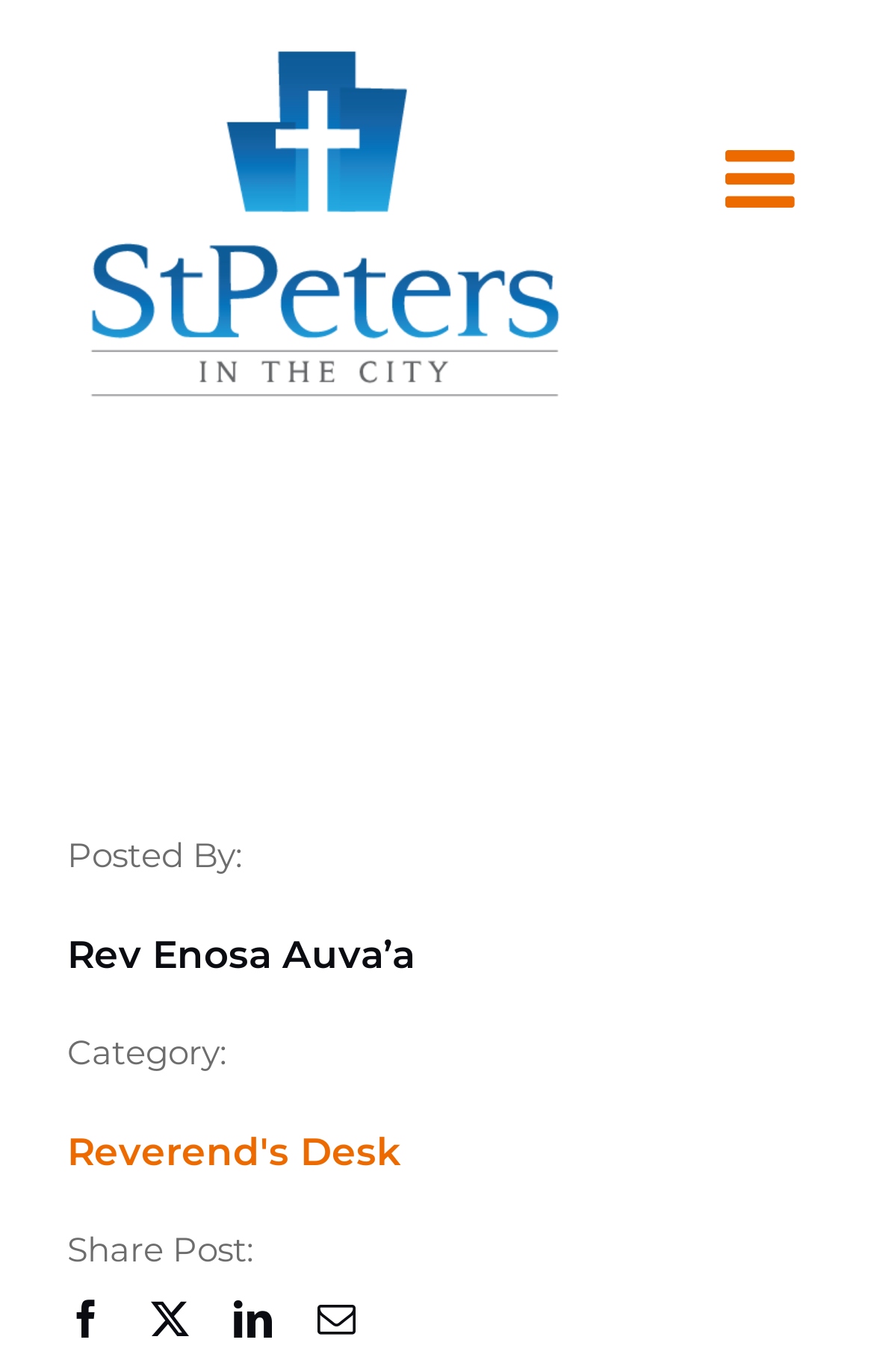Use a single word or phrase to answer the question: What is the purpose of the toggle mobile menu link?

To control mobile menu